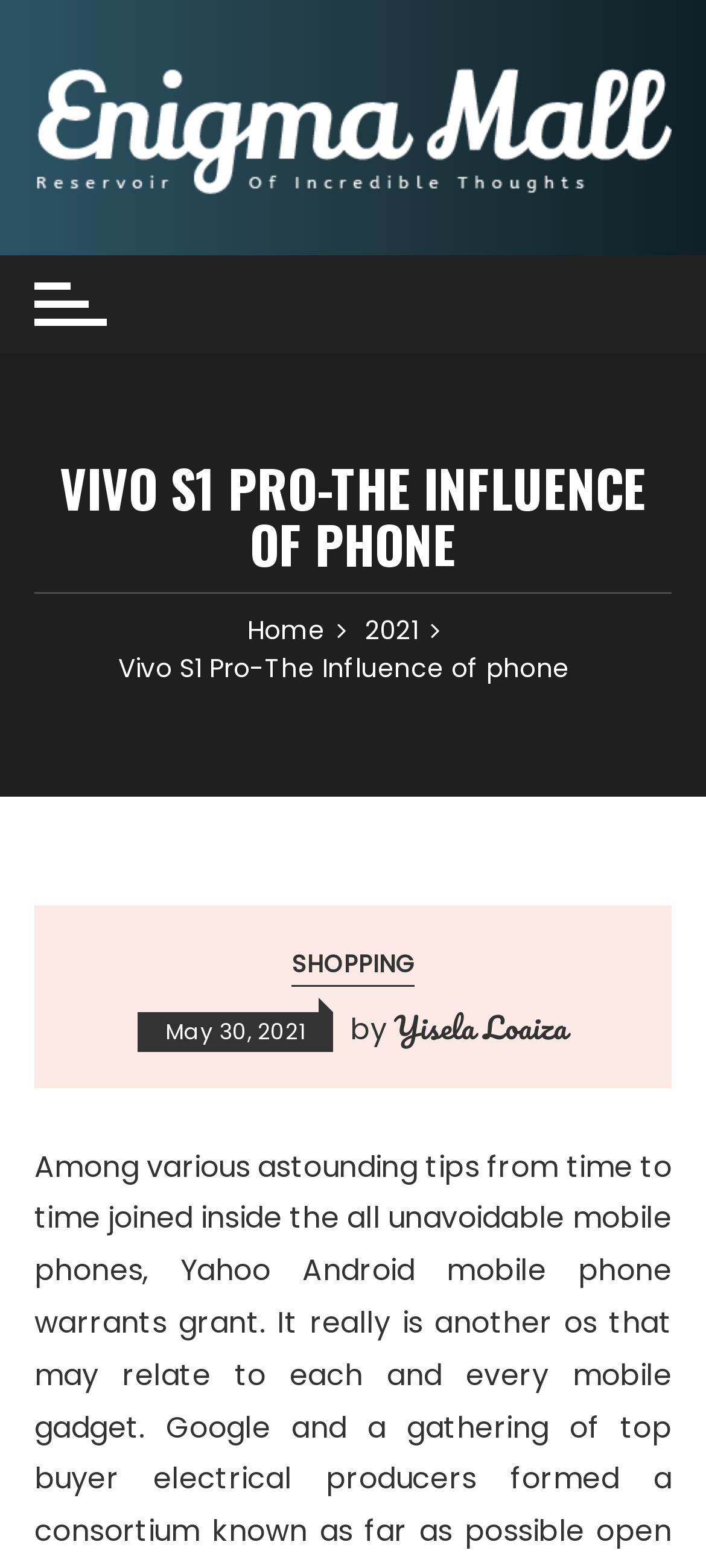Please predict the bounding box coordinates (top-left x, top-left y, bottom-right x, bottom-right y) for the UI element in the screenshot that fits the description: May 30, 2021June 3, 2021

[0.195, 0.645, 0.472, 0.67]